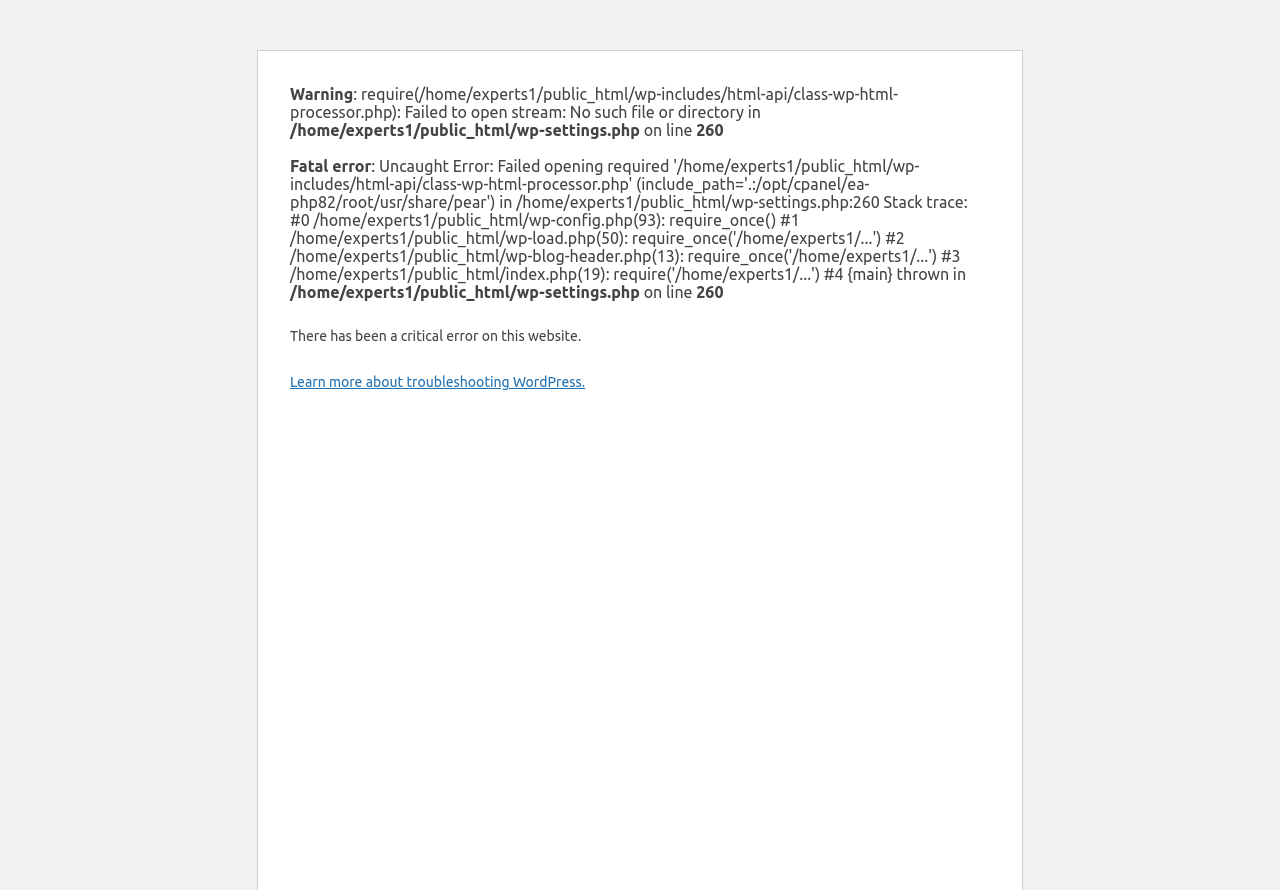Given the webpage screenshot, identify the bounding box of the UI element that matches this description: "slot gacor".

None